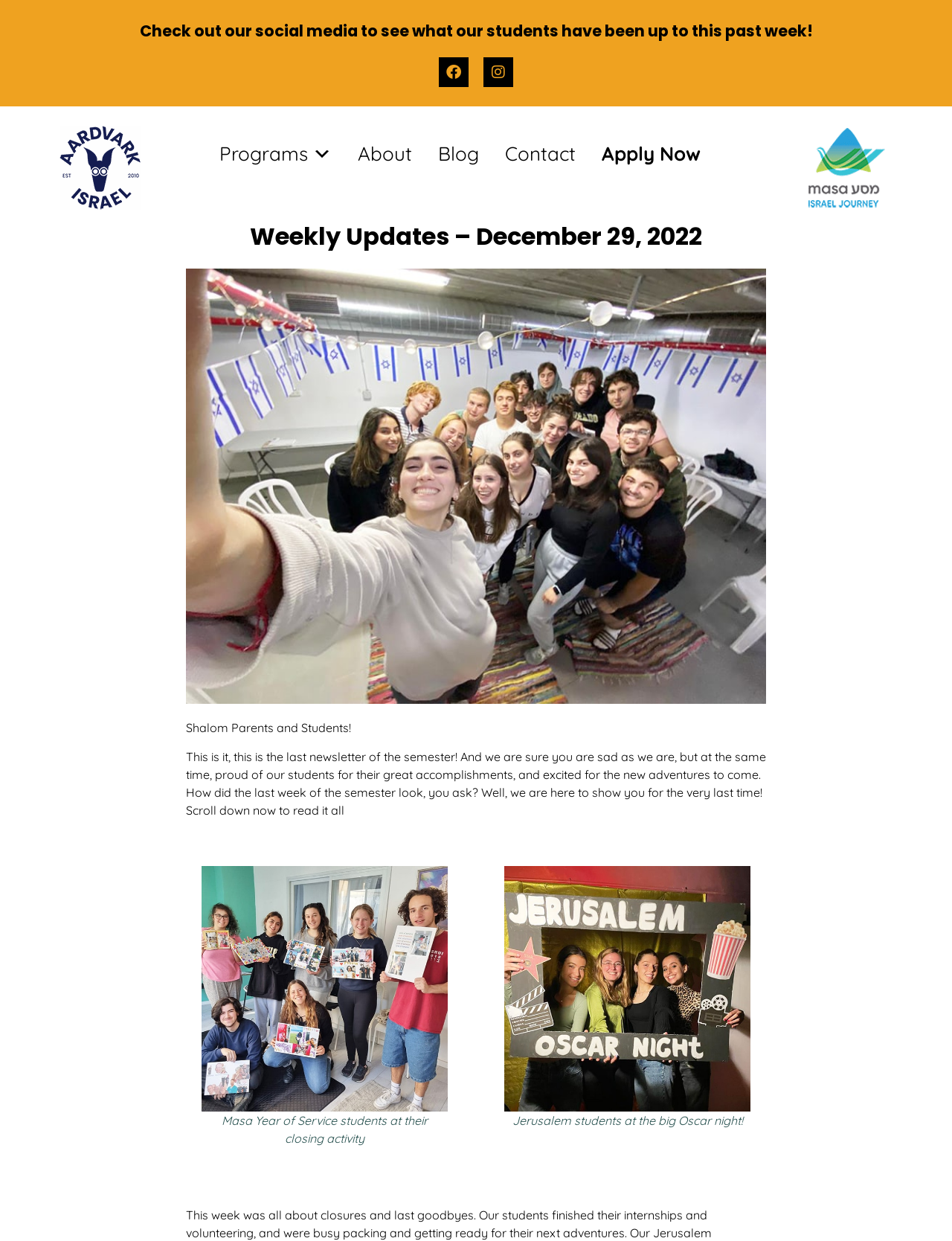What is the topic of the last newsletter of the semester?
Could you please answer the question thoroughly and with as much detail as possible?

I found the answer by reading the StaticText 'This is it, this is the last newsletter of the semester! ...' which mentions weekly updates.